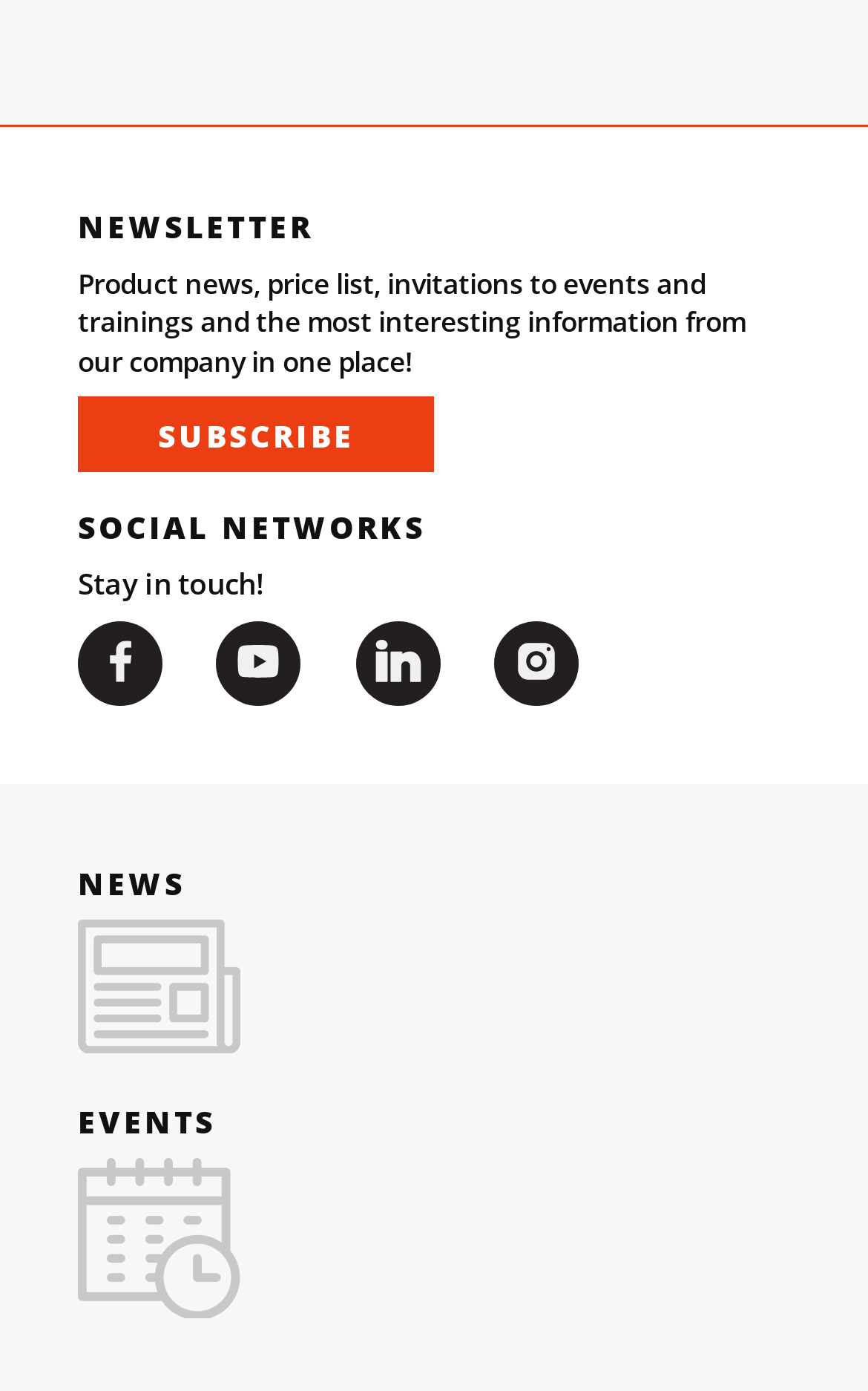Please give a succinct answer using a single word or phrase:
How many links are provided in the social media section?

4